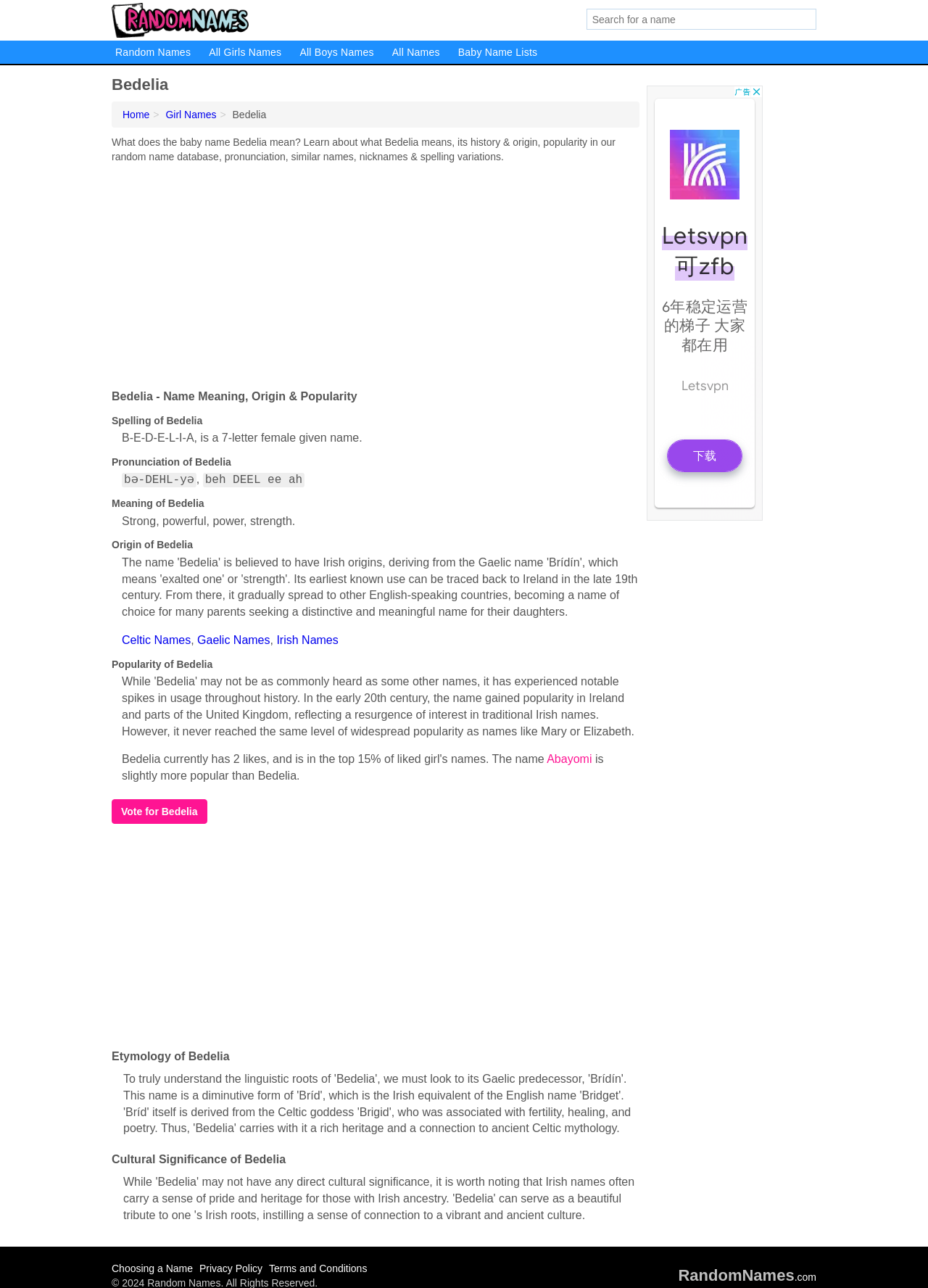Predict the bounding box coordinates for the UI element described as: "All Boys Names". The coordinates should be four float numbers between 0 and 1, presented as [left, top, right, bottom].

[0.315, 0.032, 0.411, 0.05]